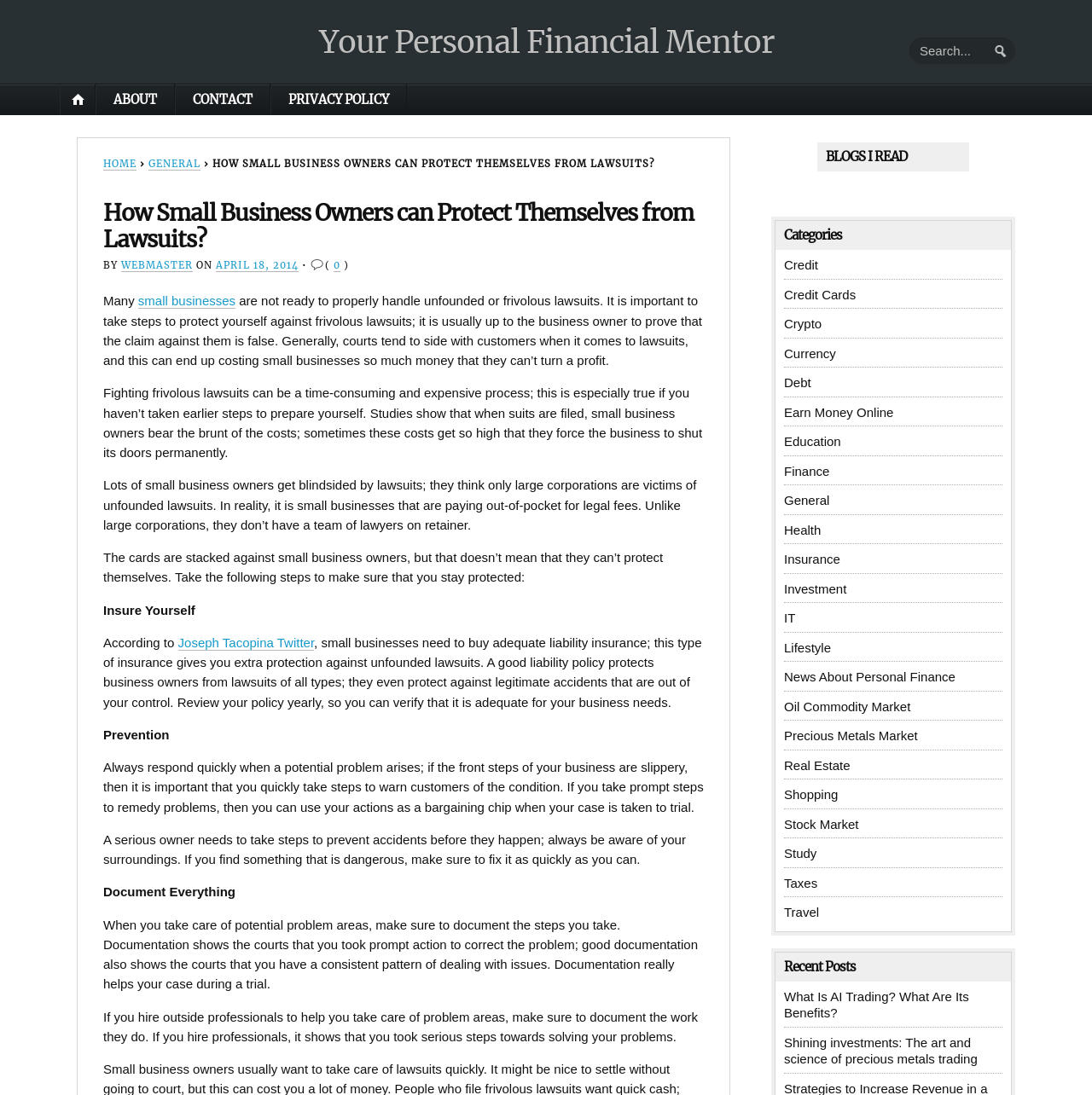Identify the bounding box coordinates of the region that needs to be clicked to carry out this instruction: "Go to the home page". Provide these coordinates as four float numbers ranging from 0 to 1, i.e., [left, top, right, bottom].

[0.055, 0.077, 0.087, 0.105]